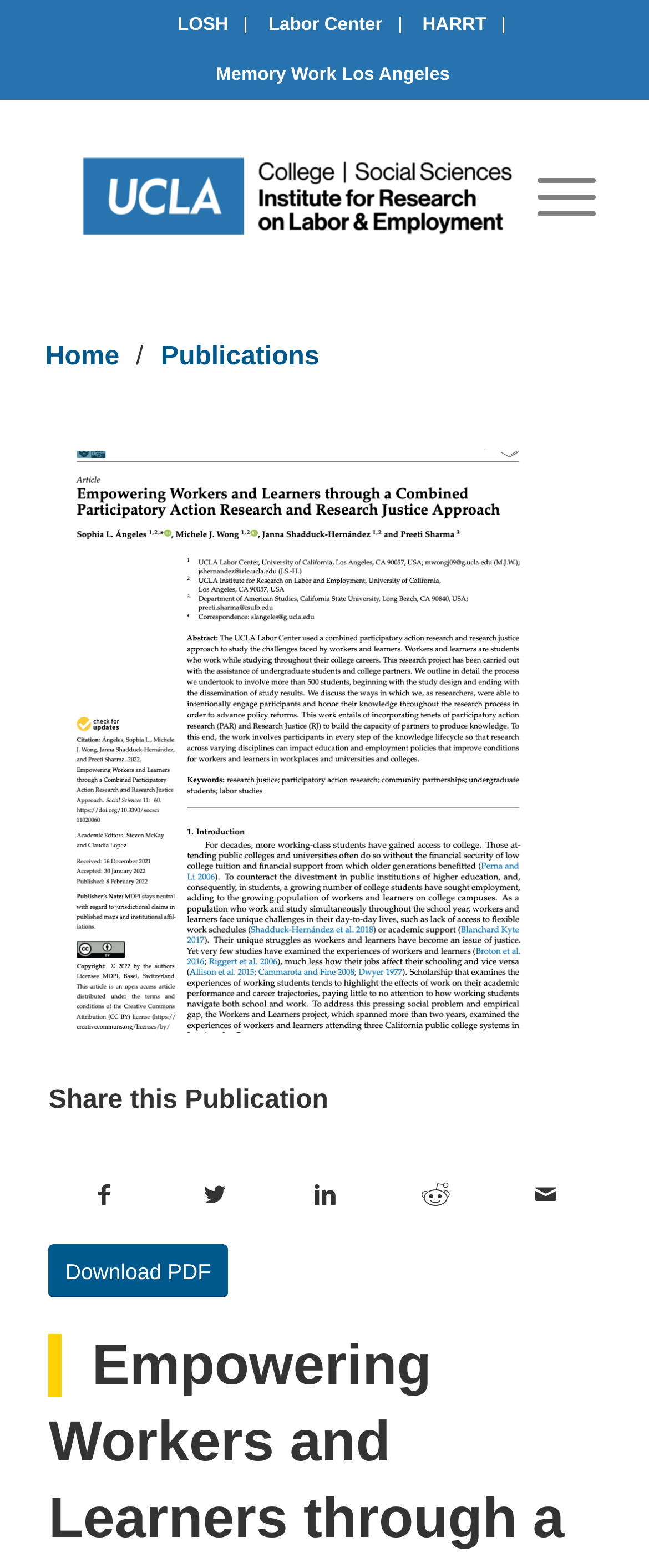Identify the bounding box coordinates of the section that should be clicked to achieve the task described: "Go to Labor Center".

[0.414, 0.002, 0.589, 0.03]